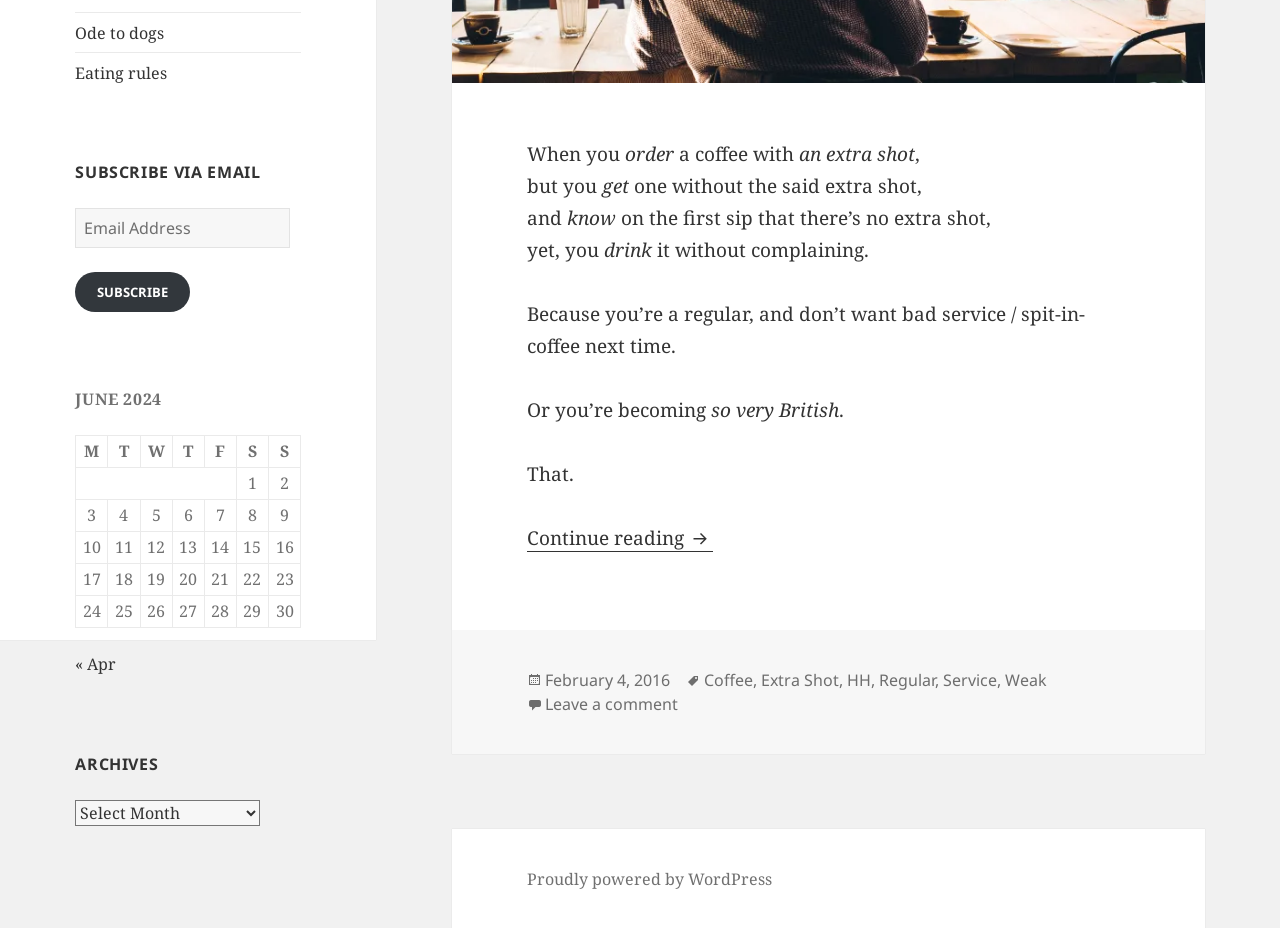Given the following UI element description: "Suffice", find the bounding box coordinates in the webpage screenshot.

None